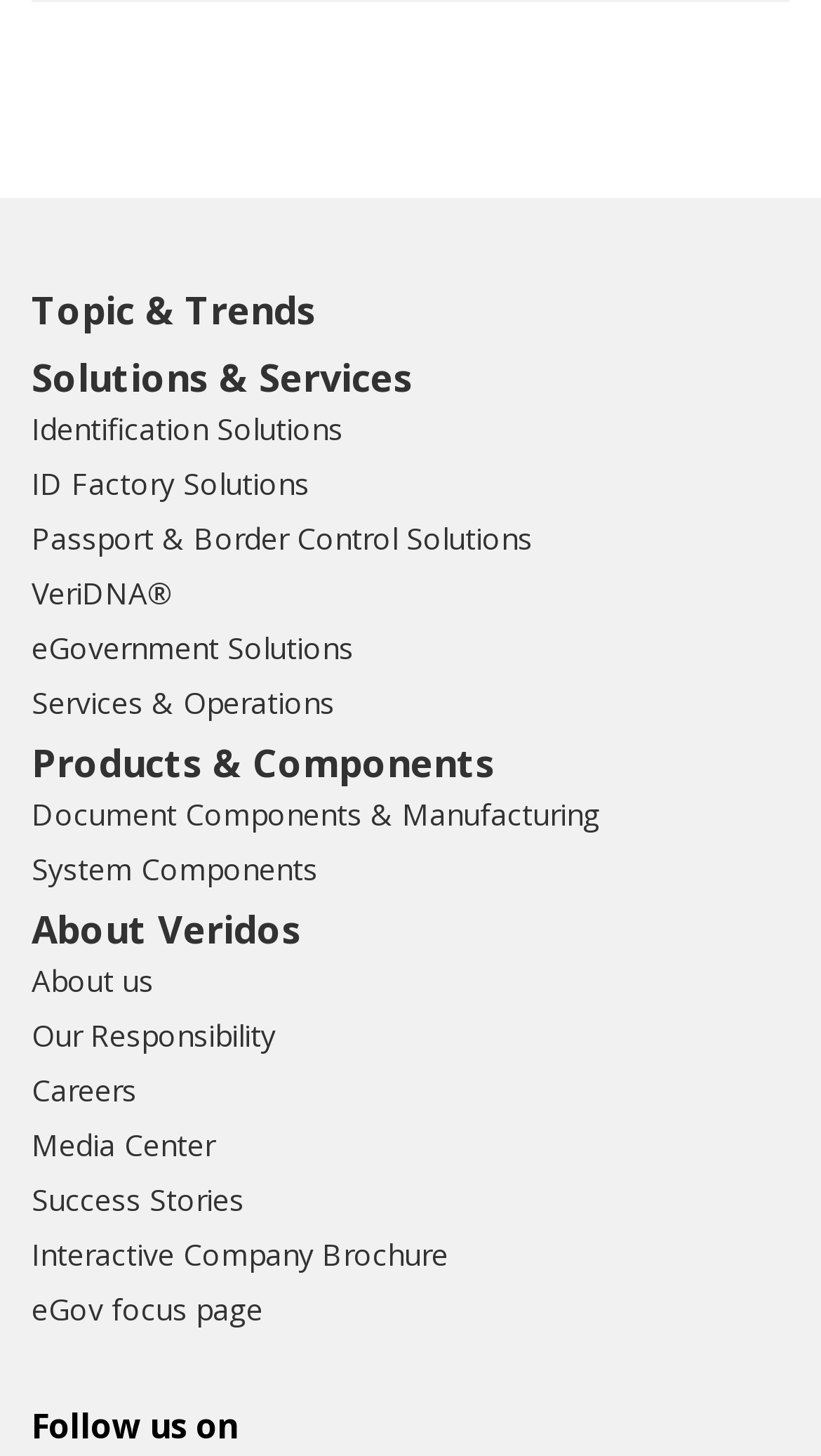Examine the screenshot and answer the question in as much detail as possible: What is the second link listed under 'About Veridos'?

The second link listed under 'About Veridos' is 'Our Responsibility' which is a link element with a popup menu located at [0.038, 0.697, 0.336, 0.724].